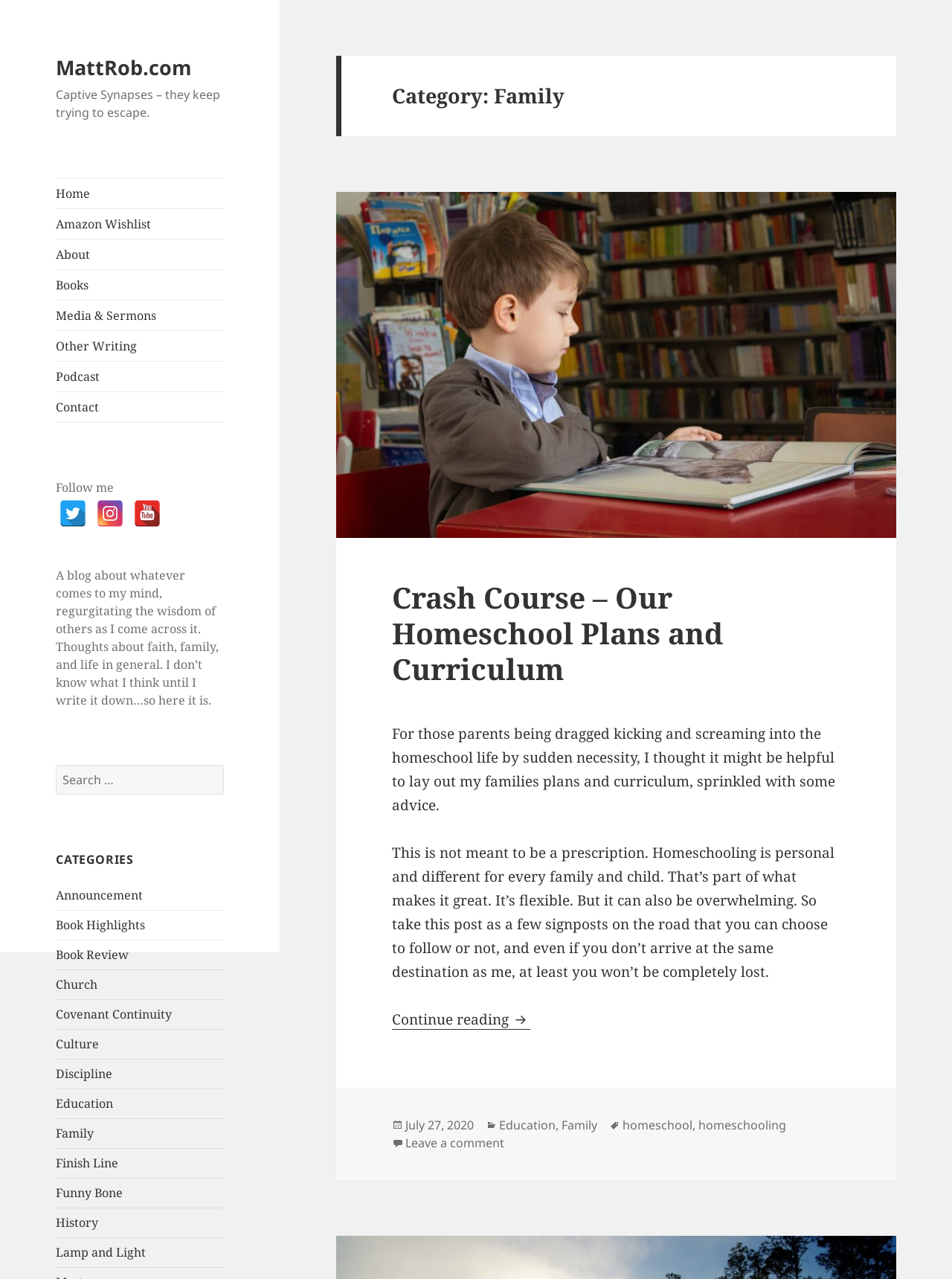Find the bounding box coordinates for the element described here: "Culture".

[0.059, 0.81, 0.104, 0.823]